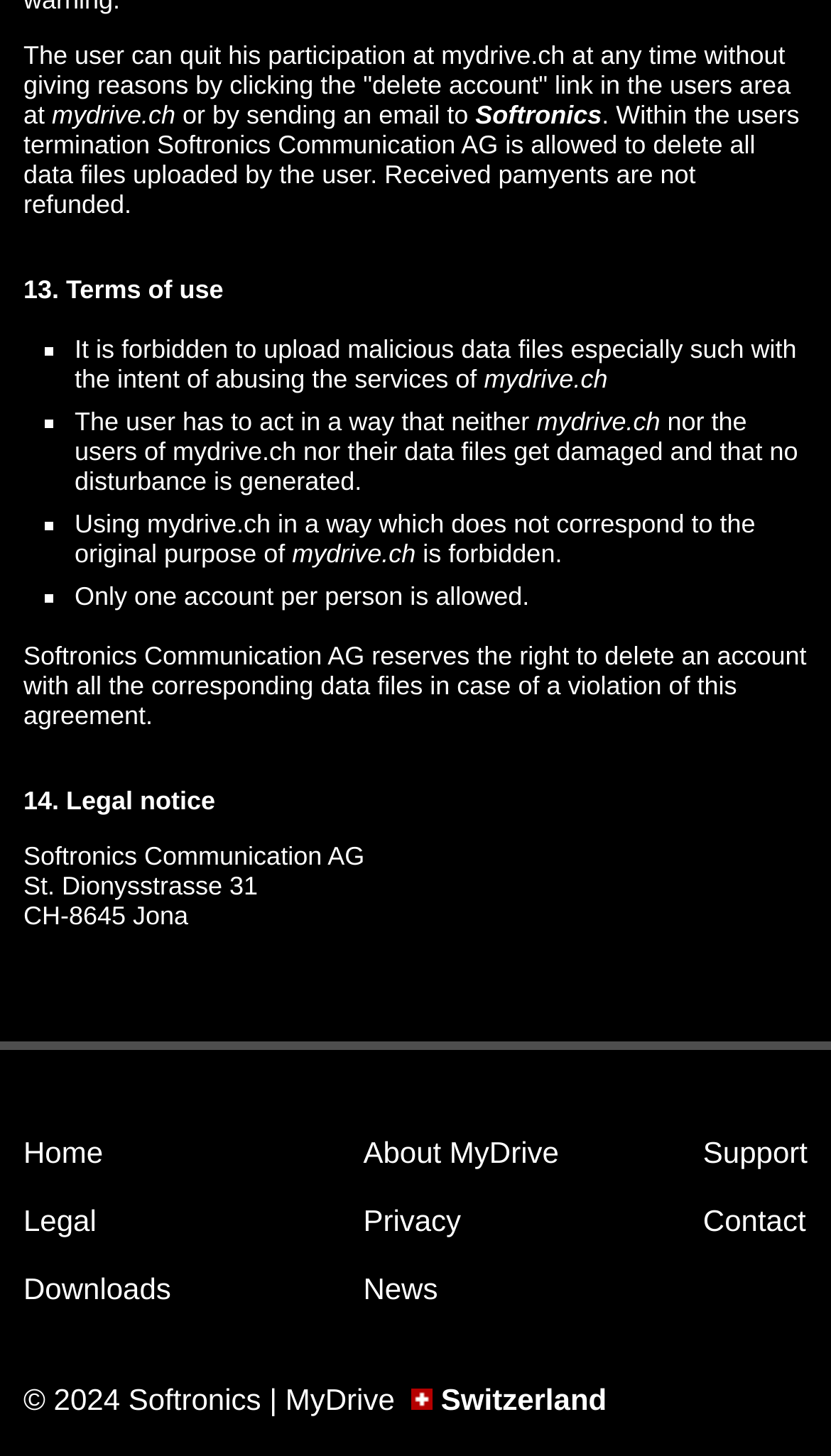What is the purpose of the 'delete account' link?
Examine the webpage screenshot and provide an in-depth answer to the question.

The 'delete account' link is mentioned in the text as a way for the user to quit their participation at mydrive.ch at any time without giving reasons. This implies that the purpose of the link is to allow users to delete their accounts.